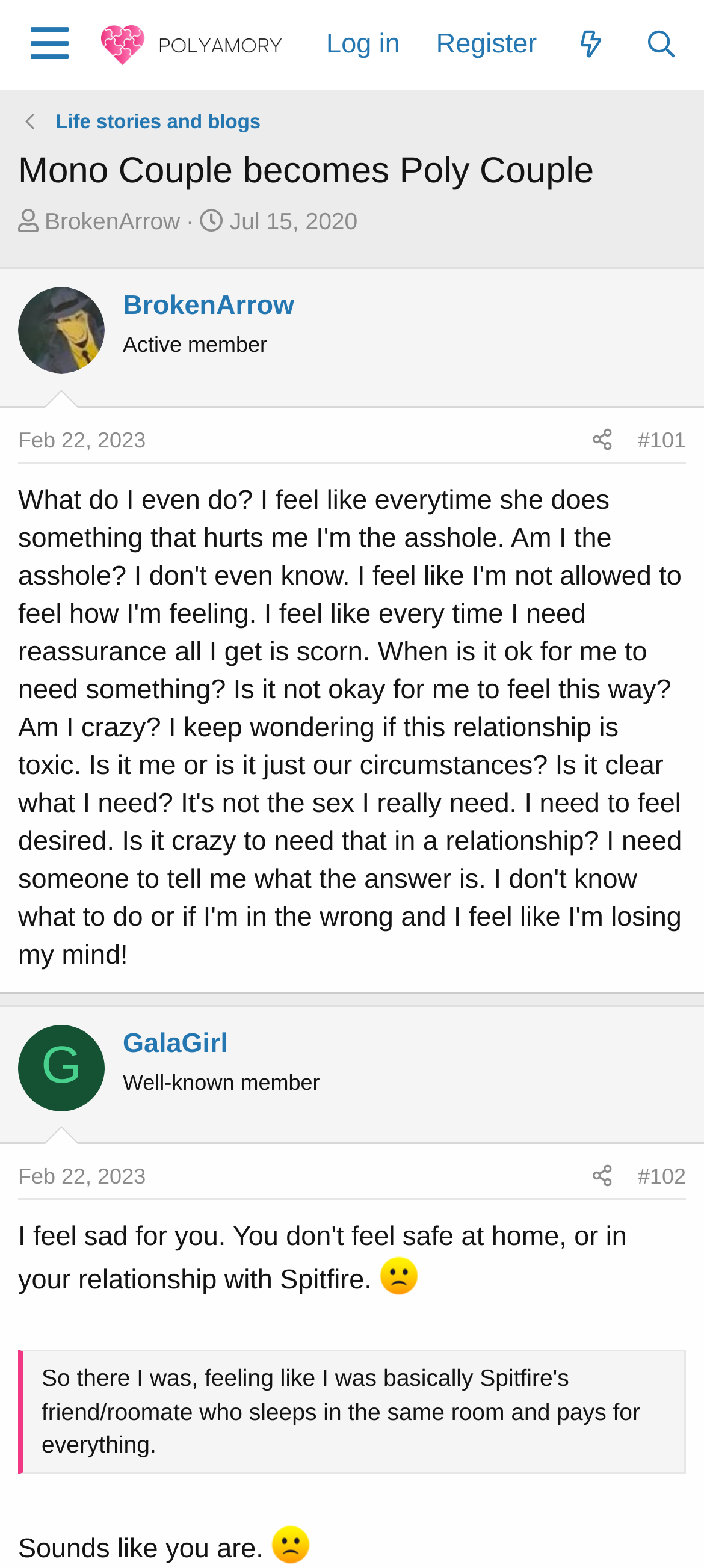Please identify the bounding box coordinates of the clickable area that will fulfill the following instruction: "Go to 'Polyamory' page". The coordinates should be in the format of four float numbers between 0 and 1, i.e., [left, top, right, bottom].

[0.143, 0.016, 0.4, 0.041]